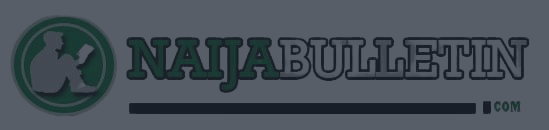Generate a detailed narrative of the image.

The image features the logo of "Naijabulletin," a platform that likely offers news and updates on various topics relevant to its audience. The logo design incorporates bold lettering, with "NAIJA" presented in a vibrant green, while "BULLETIN" is set in a striking black font, reflecting the modern and dynamic nature of the site. Accompanying the text is an illustration of a figure reading, symbolizing the informative and educational essence of the platform. The website aims to engage users with relevant content, emphasizing community news and updates, as indicated by its name.